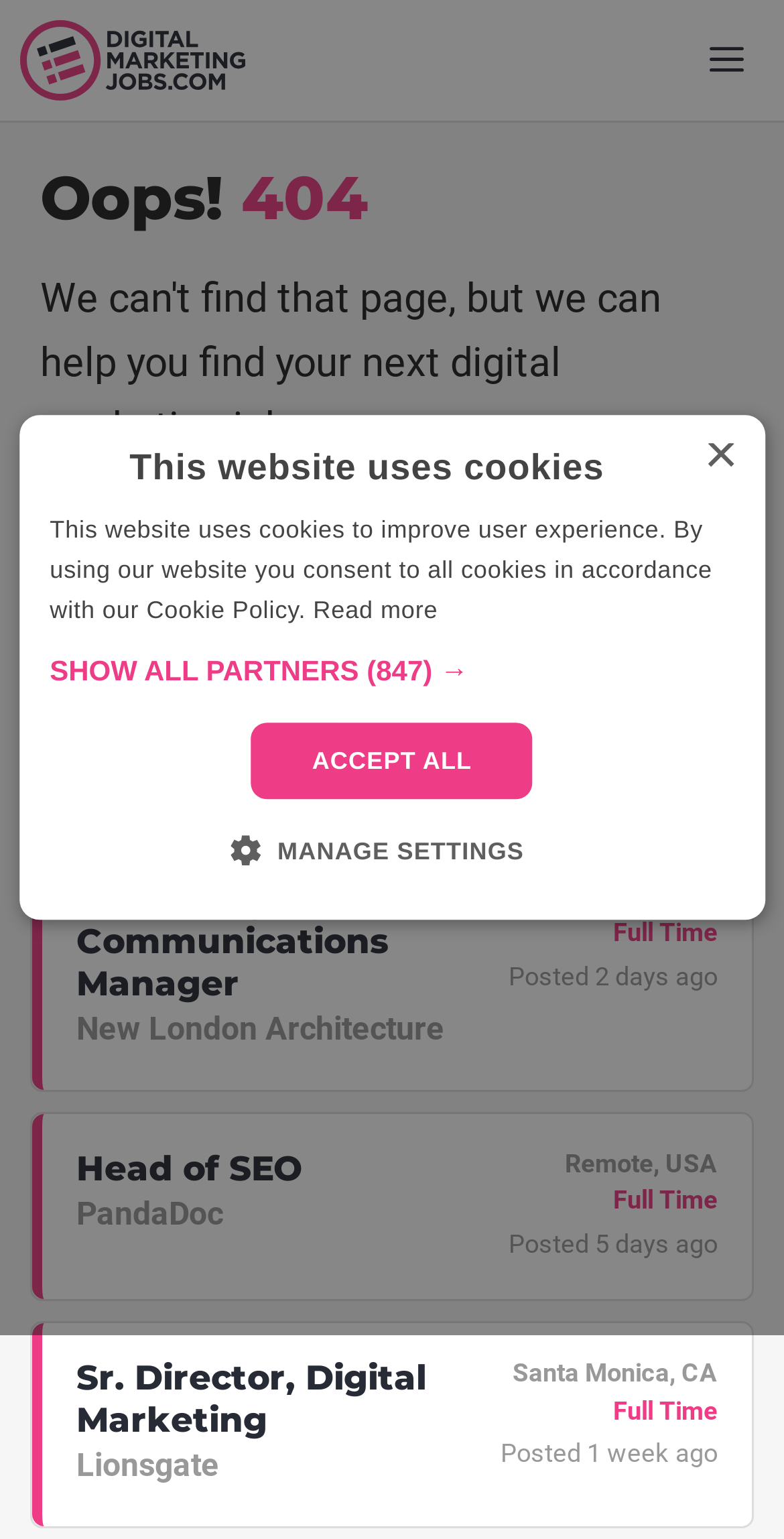What is the job title of the first job posting?
Look at the image and answer with only one word or phrase.

Marketing and Communications Manager